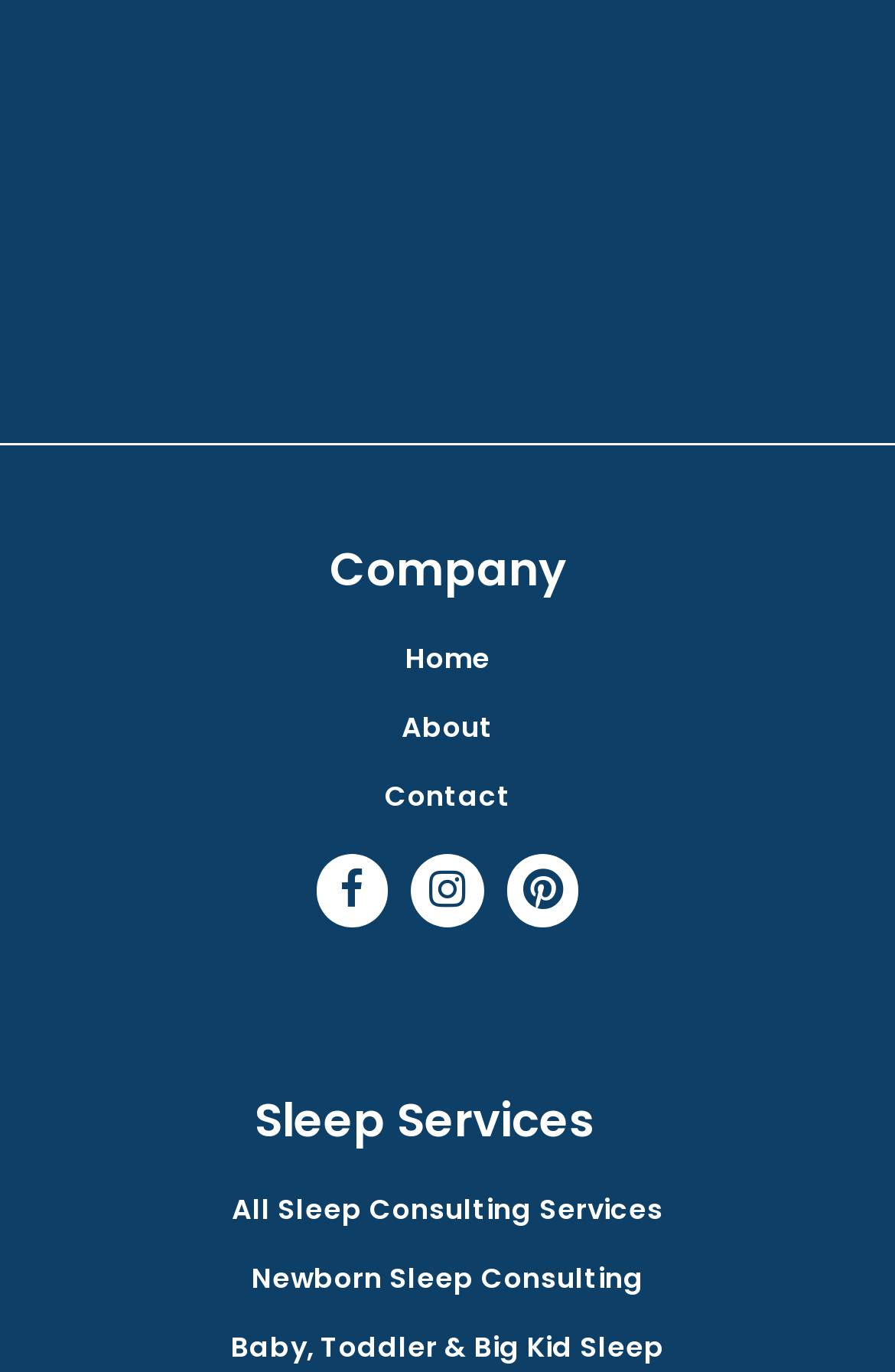Please identify the coordinates of the bounding box for the clickable region that will accomplish this instruction: "Go to sleep consulting services".

[0.09, 0.131, 0.295, 0.265]